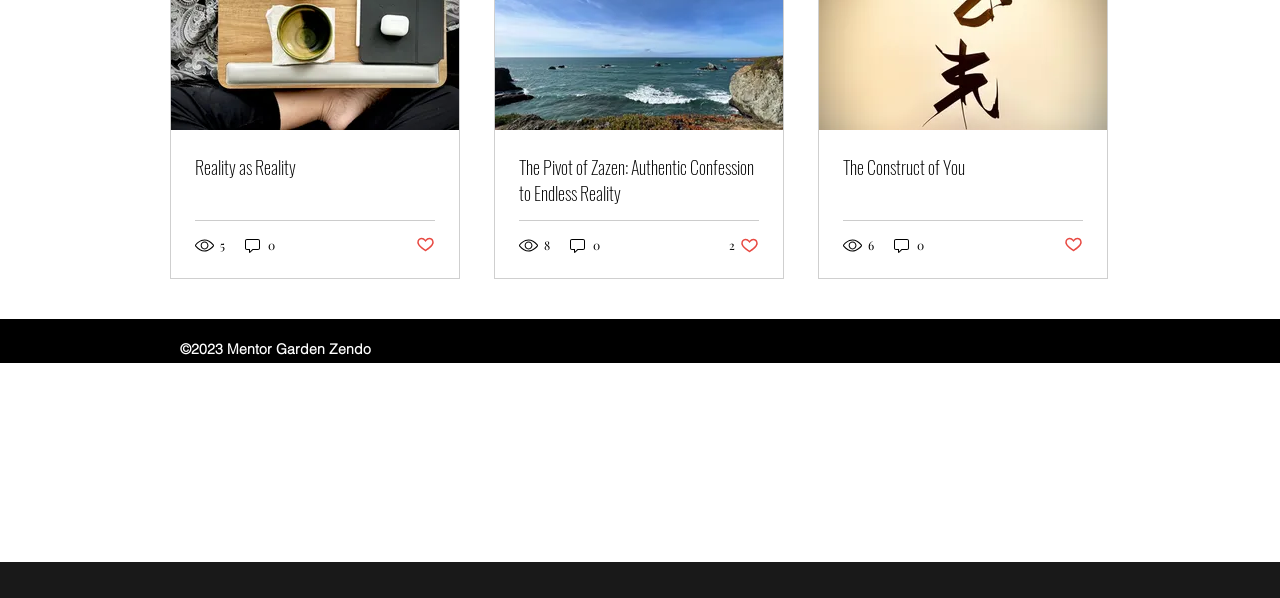Using the element description: "0", determine the bounding box coordinates for the specified UI element. The coordinates should be four float numbers between 0 and 1, [left, top, right, bottom].

[0.19, 0.394, 0.216, 0.426]